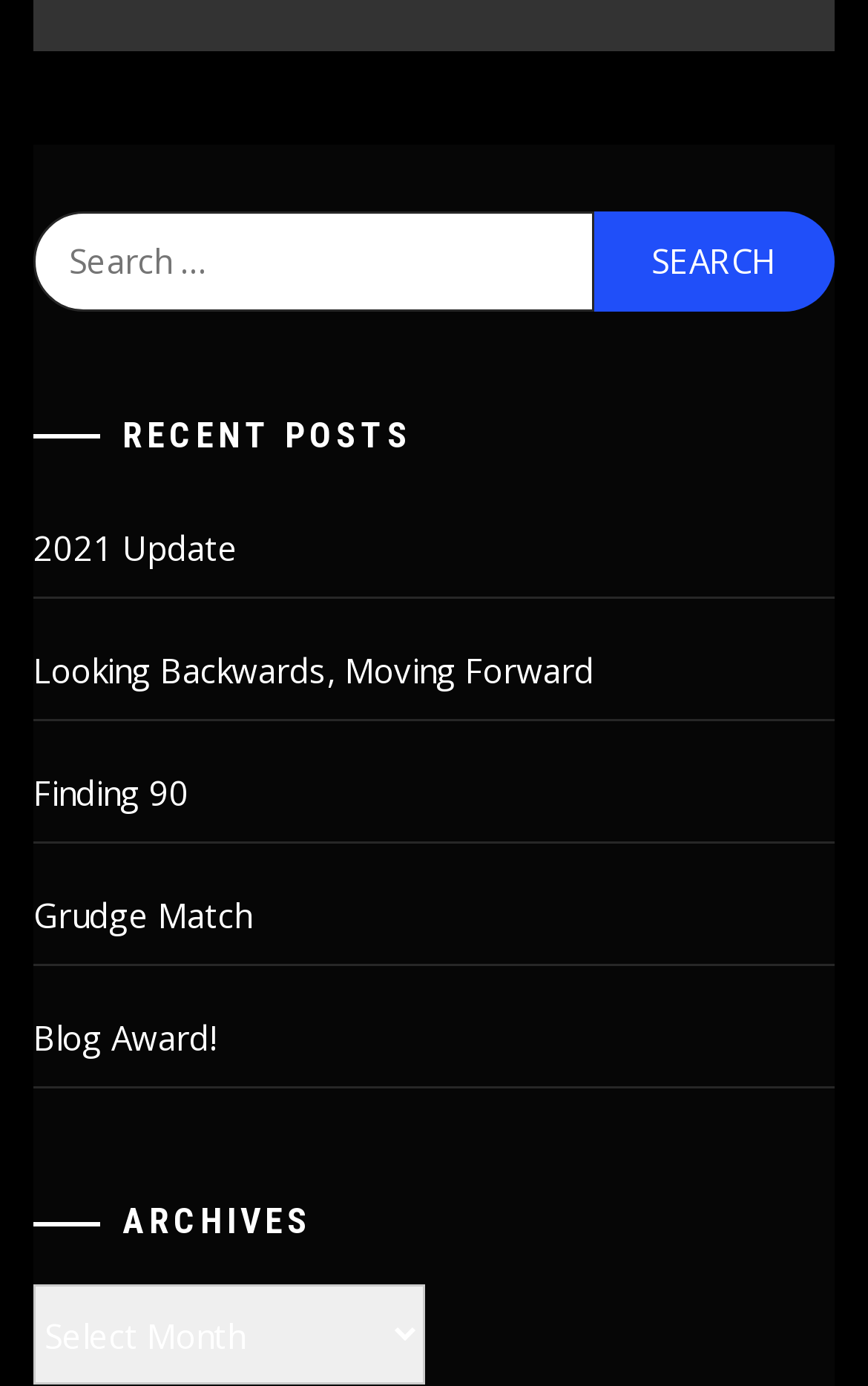Using the provided description: "Looking Backwards, Moving Forward", find the bounding box coordinates of the corresponding UI element. The output should be four float numbers between 0 and 1, in the format [left, top, right, bottom].

[0.038, 0.448, 0.962, 0.52]